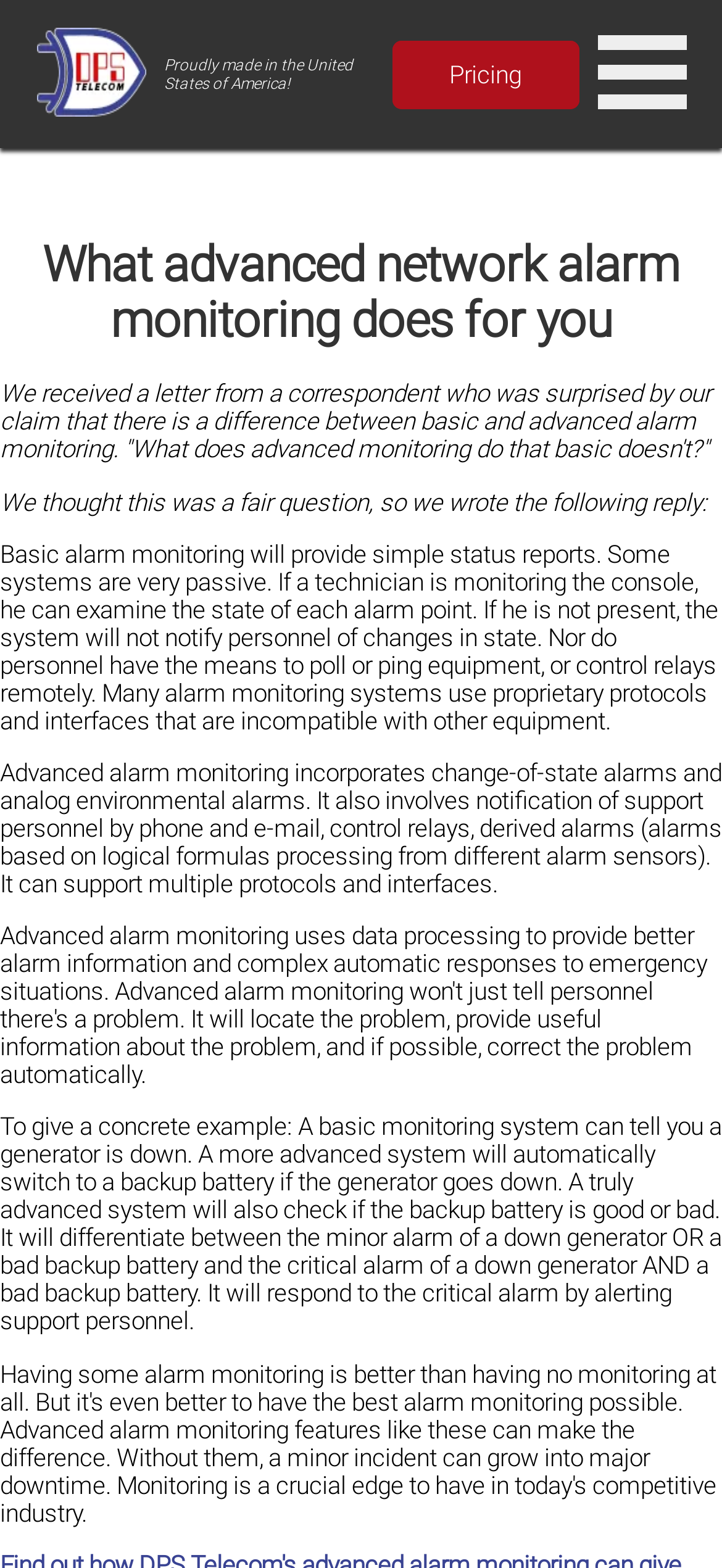Based on the element description Pricing, identify the bounding box coordinates for the UI element. The coordinates should be in the format (top-left x, top-left y, bottom-right x, bottom-right y) and within the 0 to 1 range.

[0.542, 0.025, 0.801, 0.069]